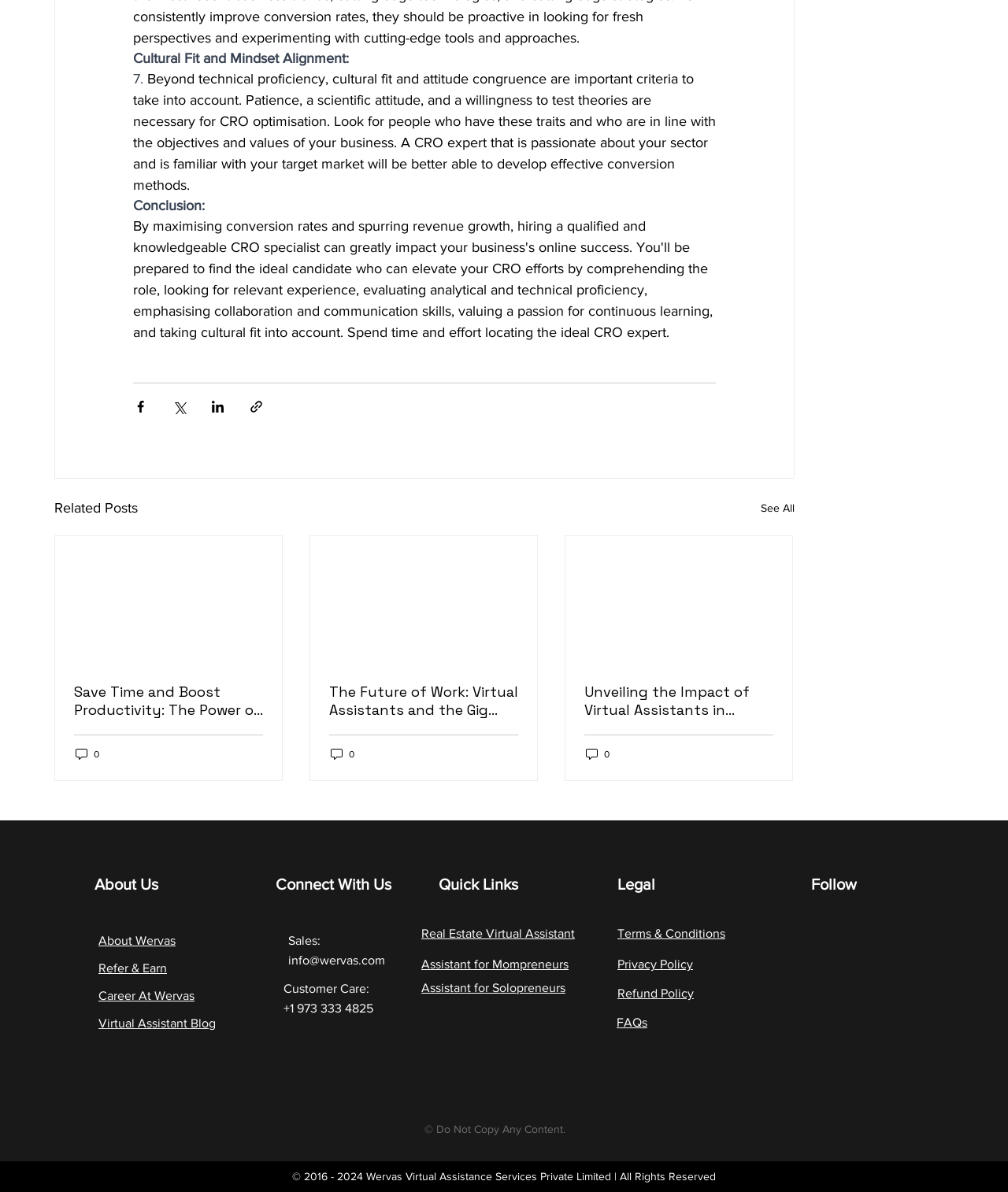Using the details from the image, please elaborate on the following question: How many social media platforms are listed?

The number of social media platforms listed can be determined by looking at the social bar at the bottom of the webpage, which contains links to Instagram, Facebook, Pinterest, LinkedIn, and Twitter, totaling 5 platforms.